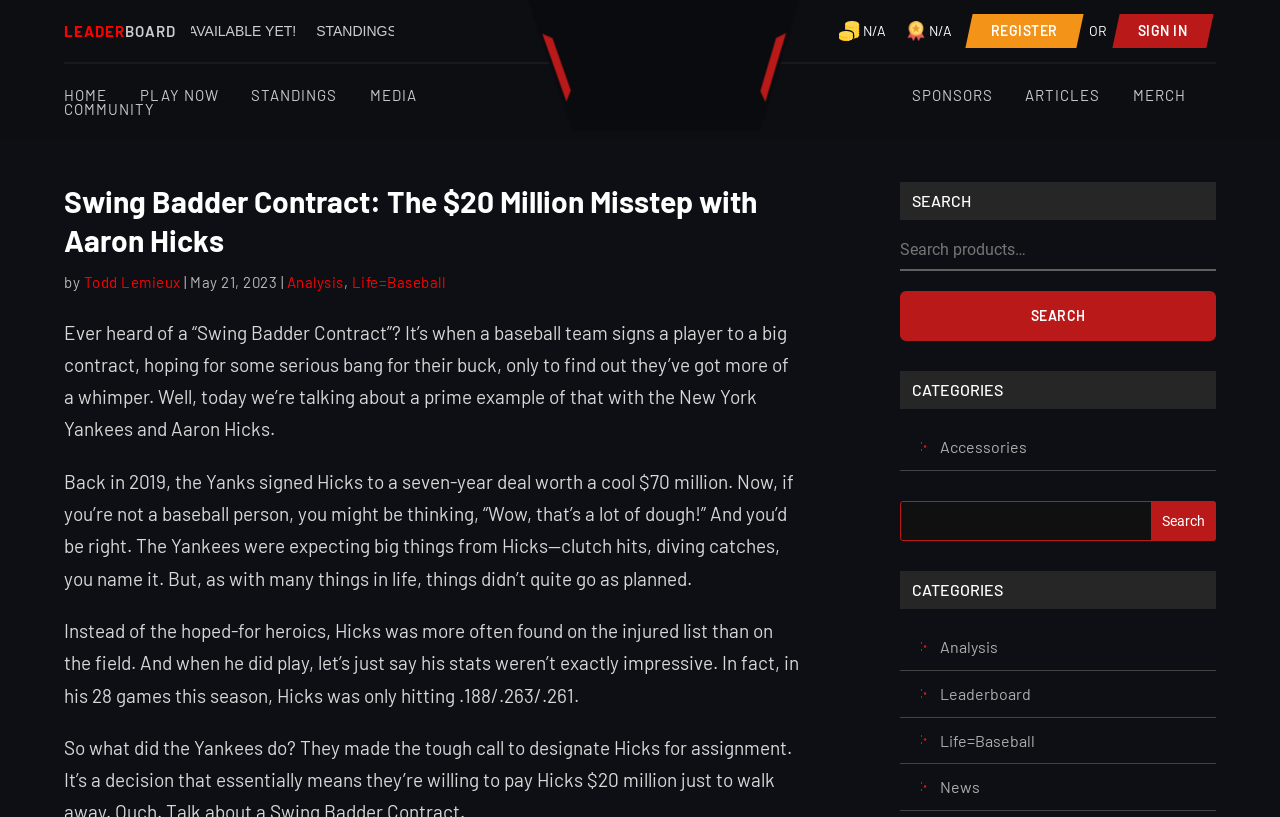Give a detailed account of the webpage.

This webpage is about a sports article, specifically discussing a concept called a "Swing Badder Contract" in baseball. The page has a prominent heading "Swing Badder Contract: The $20 Million Misstep with Aaron Hicks" at the top, followed by a brief introduction to the topic.

At the top of the page, there is a leaderboard section with a heading "LEADERBOARD" and an image of points, rank, and a static text "N/A". Below this section, there are links to register, sign in, and navigate to different parts of the website, including home, play now, standings, media, and sponsors.

The main article is divided into paragraphs, with the first paragraph explaining what a "Swing Badder Contract" is. The article then delves into a specific example of this concept, discussing the New York Yankees' signing of Aaron Hicks to a seven-year deal worth $70 million. The article goes on to describe how Hicks' performance did not meet expectations, with him spending more time on the injured list than on the field.

To the right of the article, there is a search bar with a heading "SEARCH" and a categories section with links to different topics, including accessories, analysis, leaderboard, life=baseball, and news. There is also a search box and a button to search within the categories section.

Overall, the webpage is focused on presenting a sports article, with supporting elements such as a leaderboard, navigation links, and a search function.